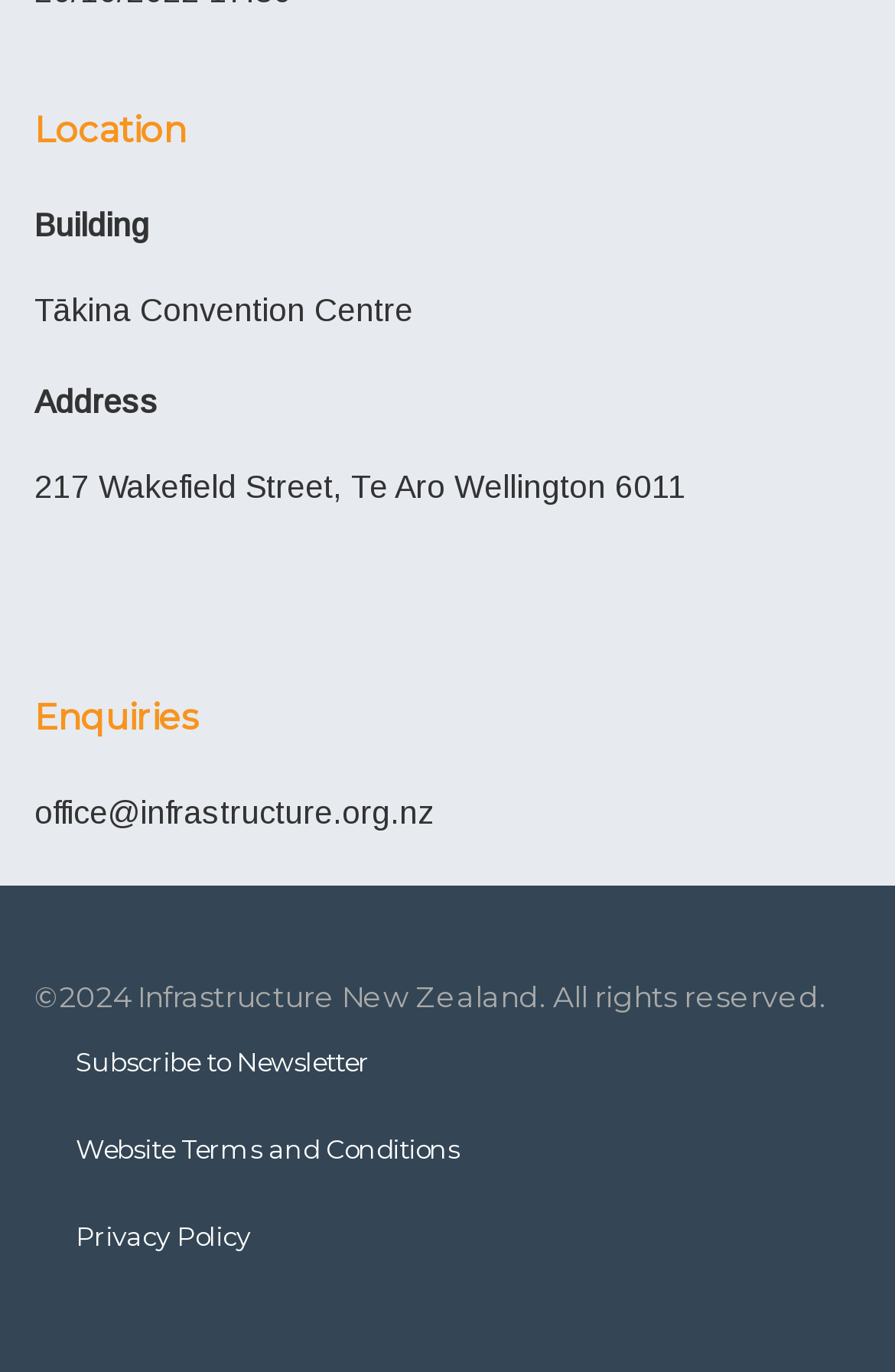What is the name of the convention centre?
Please provide a comprehensive and detailed answer to the question.

I found the answer by looking at the 'Location' group, where I saw a StaticText element with the text 'Tākina Convention Centre'.